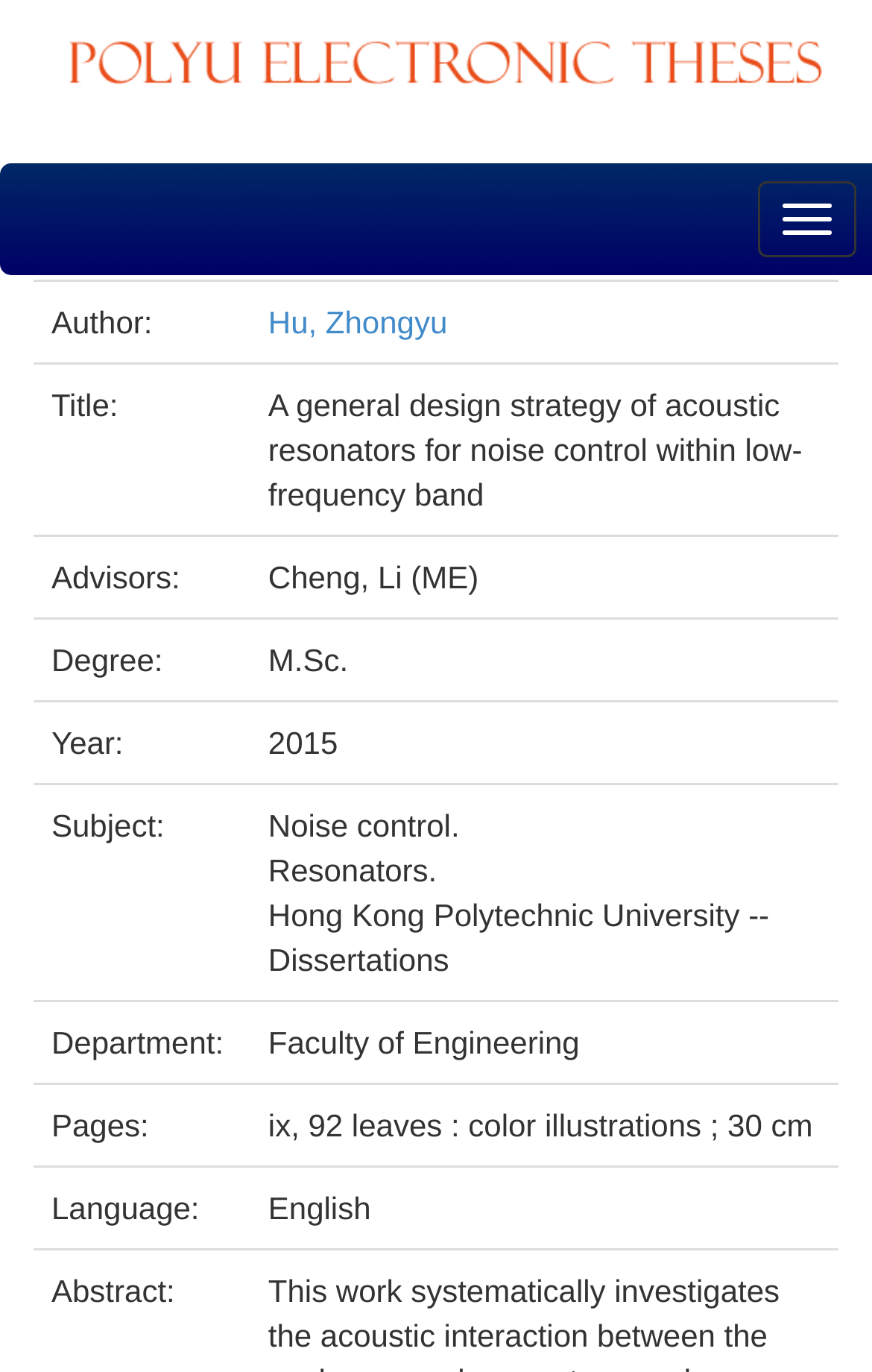What is the title of the thesis?
Please provide a full and detailed response to the question.

I found the title of the thesis by looking at the gridcell element with the text 'Title:' and its adjacent gridcell element which contains the title of the thesis.